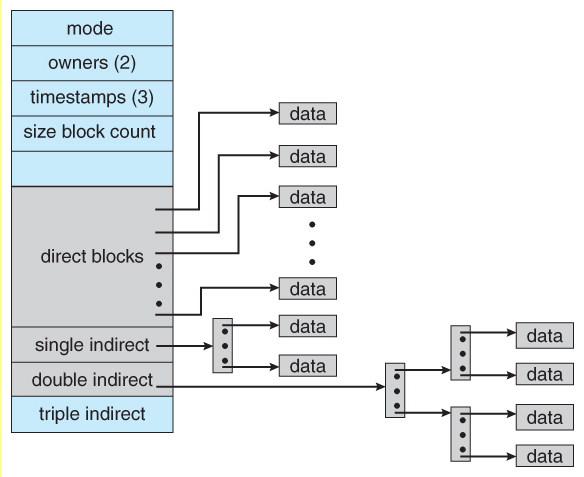Use a single word or phrase to answer the question:
What is the purpose of indirect blocks?

extend access to additional data blocks